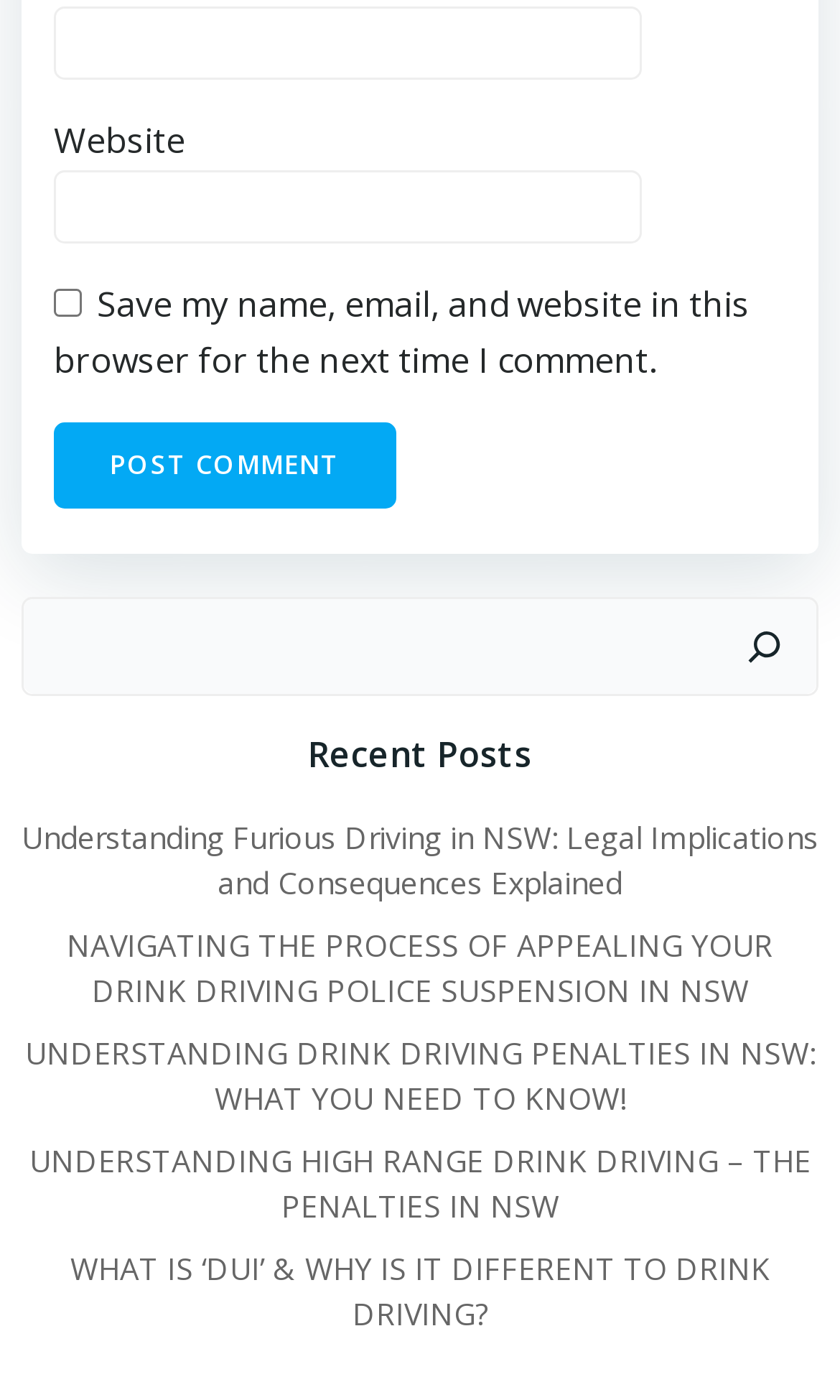Specify the bounding box coordinates (top-left x, top-left y, bottom-right x, bottom-right y) of the UI element in the screenshot that matches this description: name="s"

[0.028, 0.428, 0.849, 0.496]